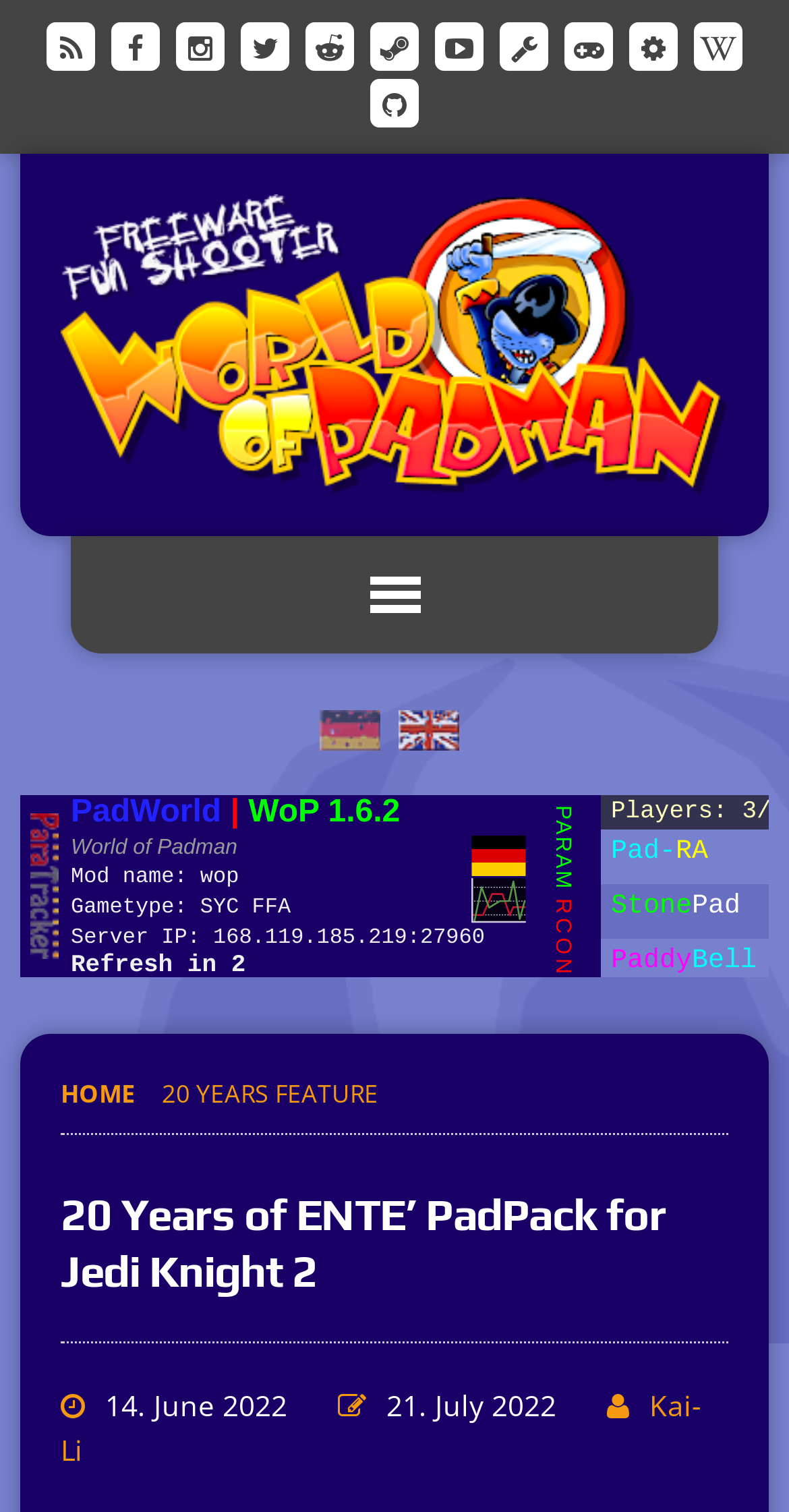Look at the image and give a detailed response to the following question: How many social media links are present on the webpage?

The webpage has links to Facebook, Instagram, Twitter, Reddit, Steam, YouTube, ModDB, IndieDB, and Github, which are all social media platforms.